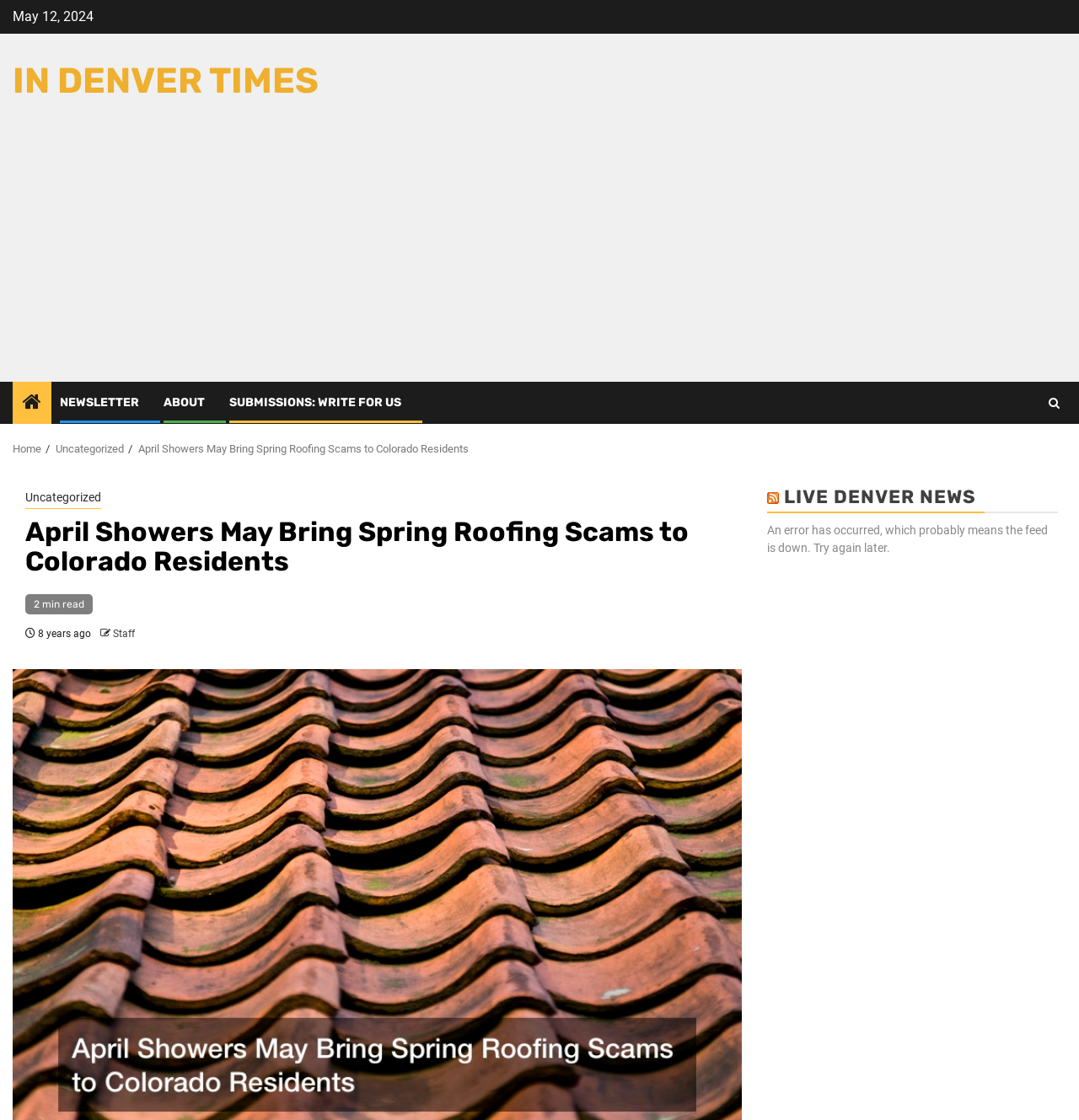Predict the bounding box coordinates of the area that should be clicked to accomplish the following instruction: "Subscribe to the 'RSS LIVE DENVER NEWS' feed". The bounding box coordinates should consist of four float numbers between 0 and 1, i.e., [left, top, right, bottom].

[0.711, 0.431, 0.98, 0.458]